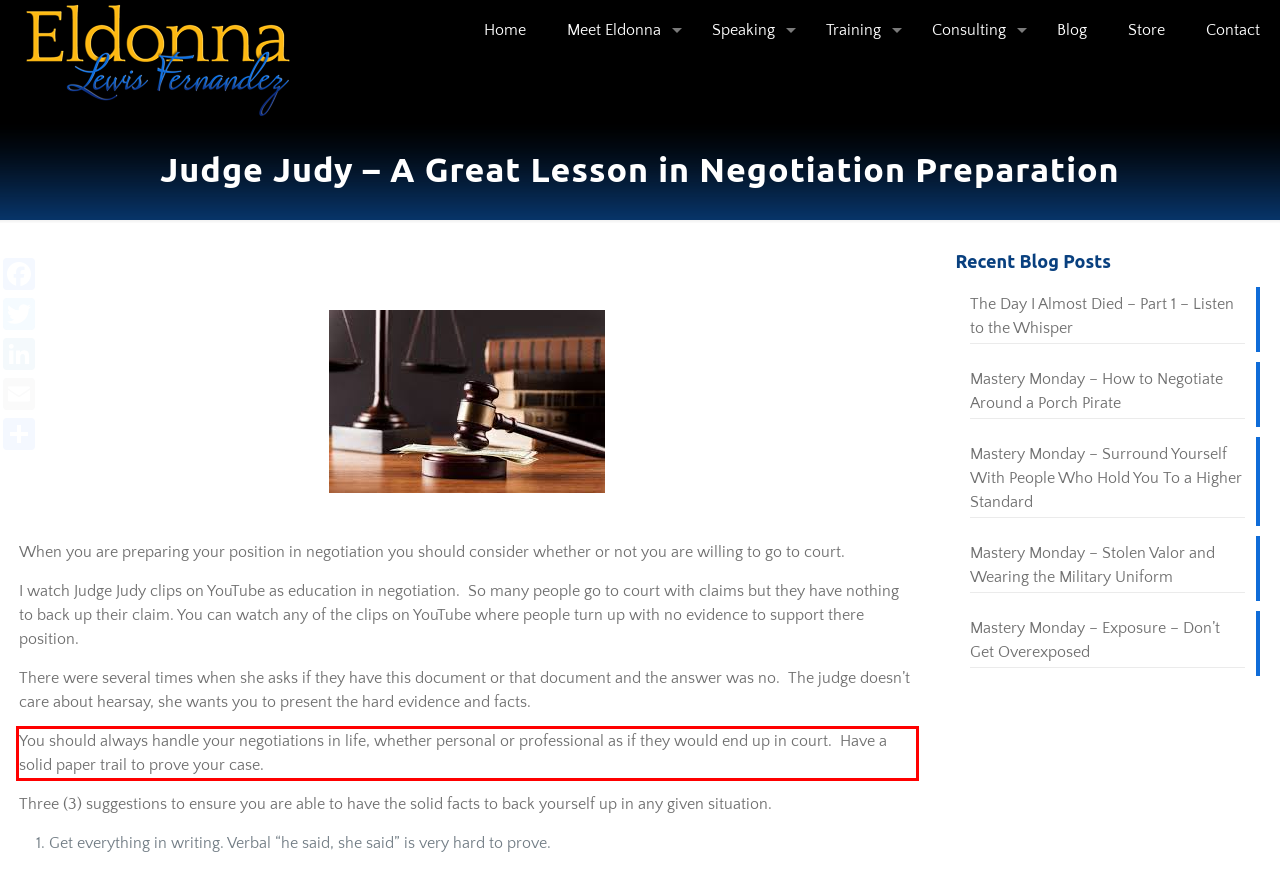There is a screenshot of a webpage with a red bounding box around a UI element. Please use OCR to extract the text within the red bounding box.

You should always handle your negotiations in life, whether personal or professional as if they would end up in court. Have a solid paper trail to prove your case.